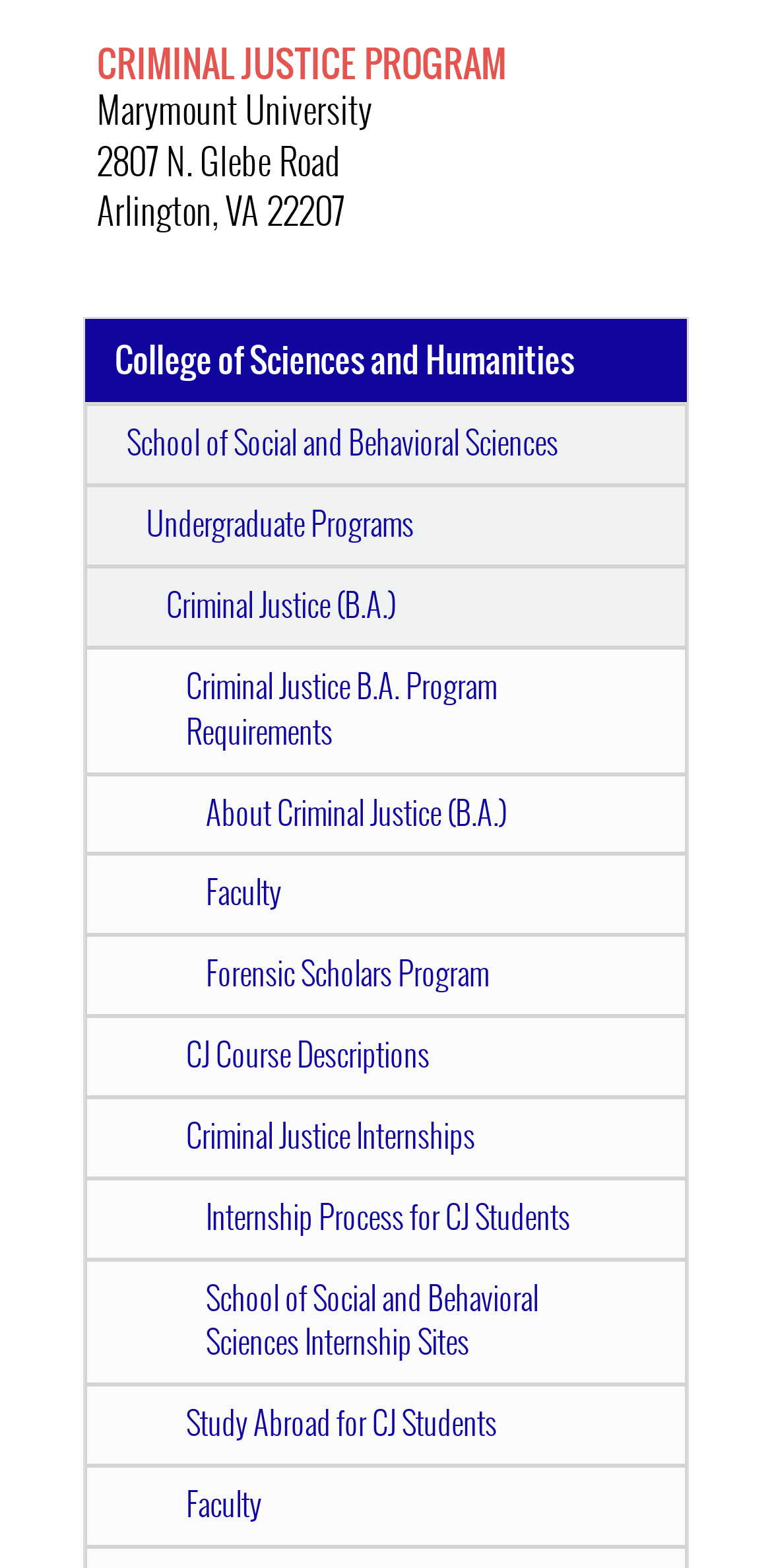Please indicate the bounding box coordinates for the clickable area to complete the following task: "Check the CJ Course Descriptions". The coordinates should be specified as four float numbers between 0 and 1, i.e., [left, top, right, bottom].

[0.11, 0.648, 0.89, 0.7]